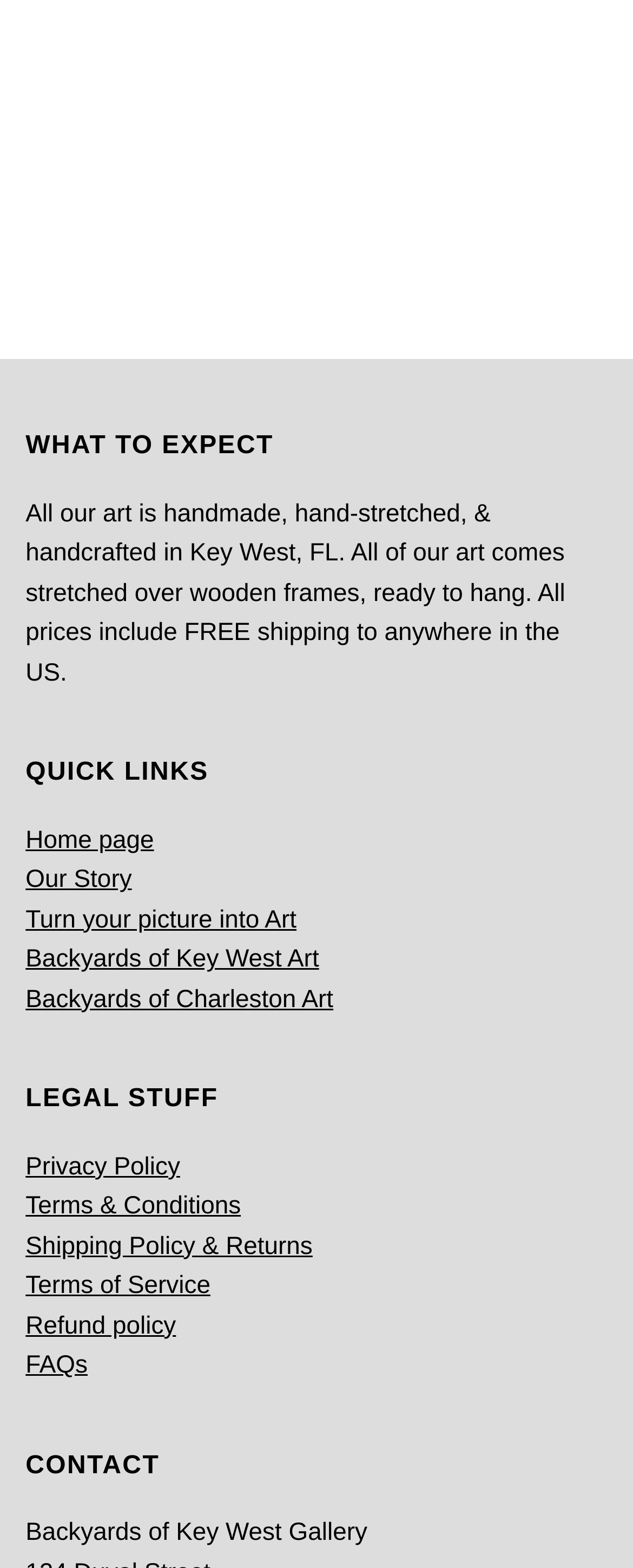Please identify the bounding box coordinates of the element I need to click to follow this instruction: "Visit Facebook page".

[0.441, 0.131, 0.461, 0.156]